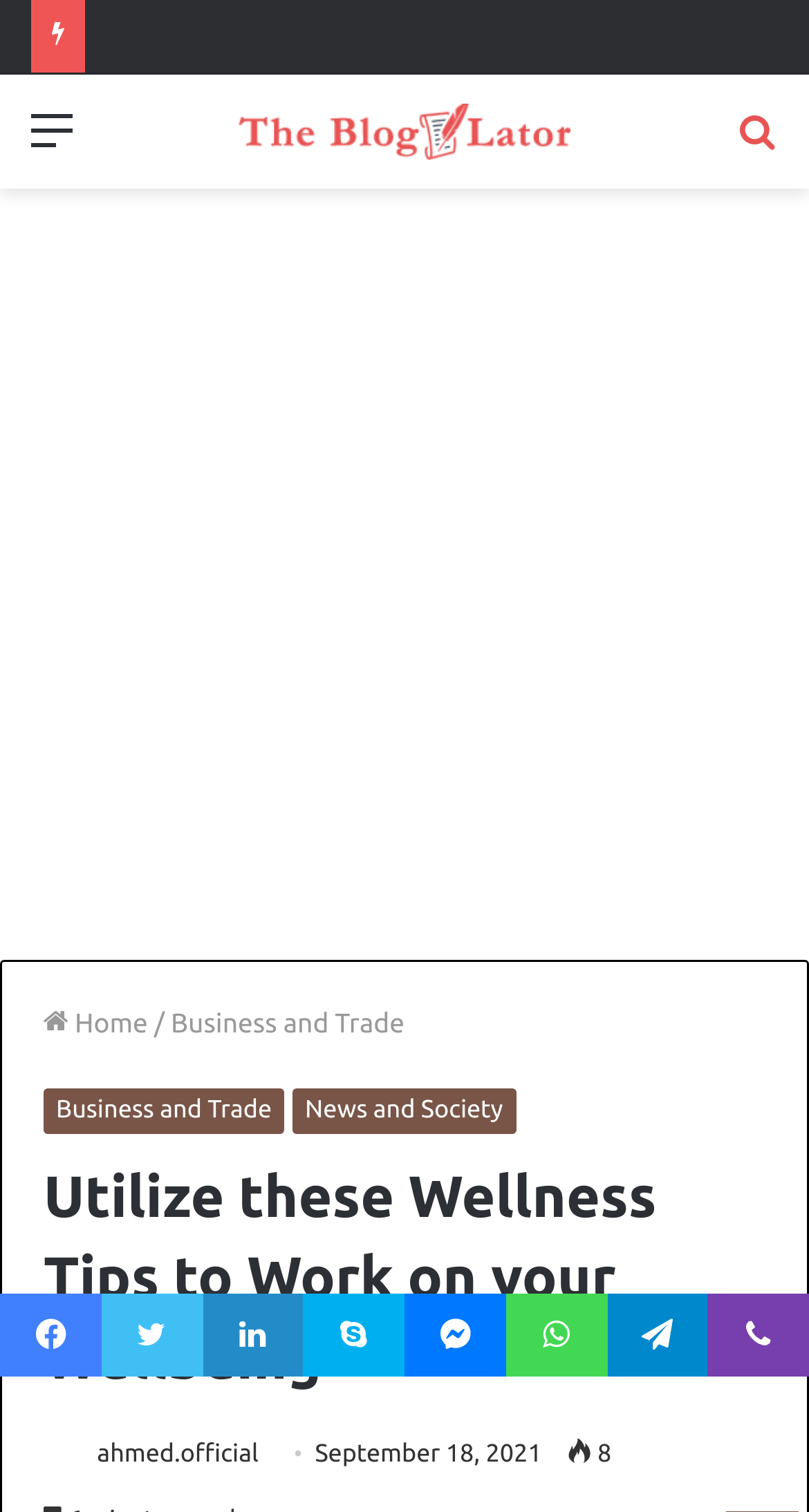What is the date of the blog post?
Please use the visual content to give a single word or phrase answer.

September 18, 2021